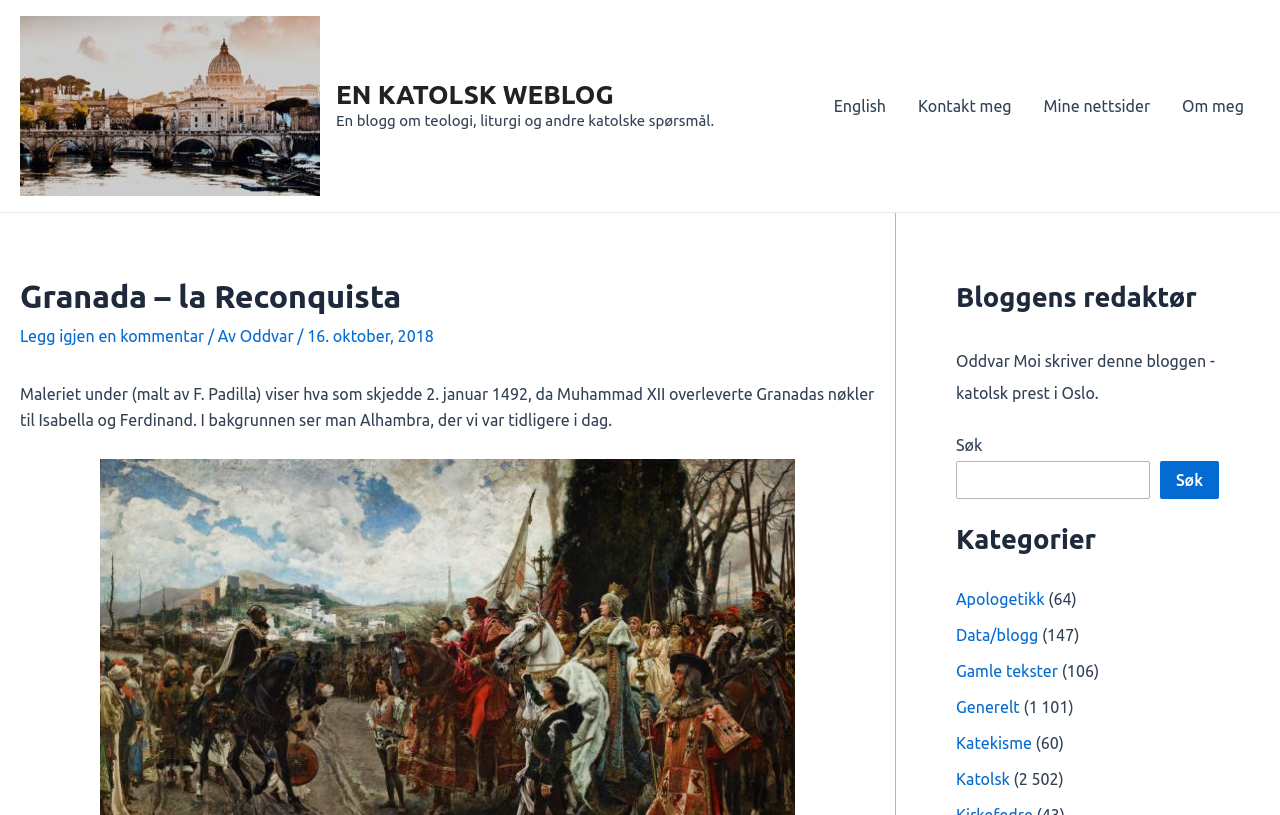What is the date of the blog post?
Look at the image and answer the question using a single word or phrase.

16. oktober, 2018